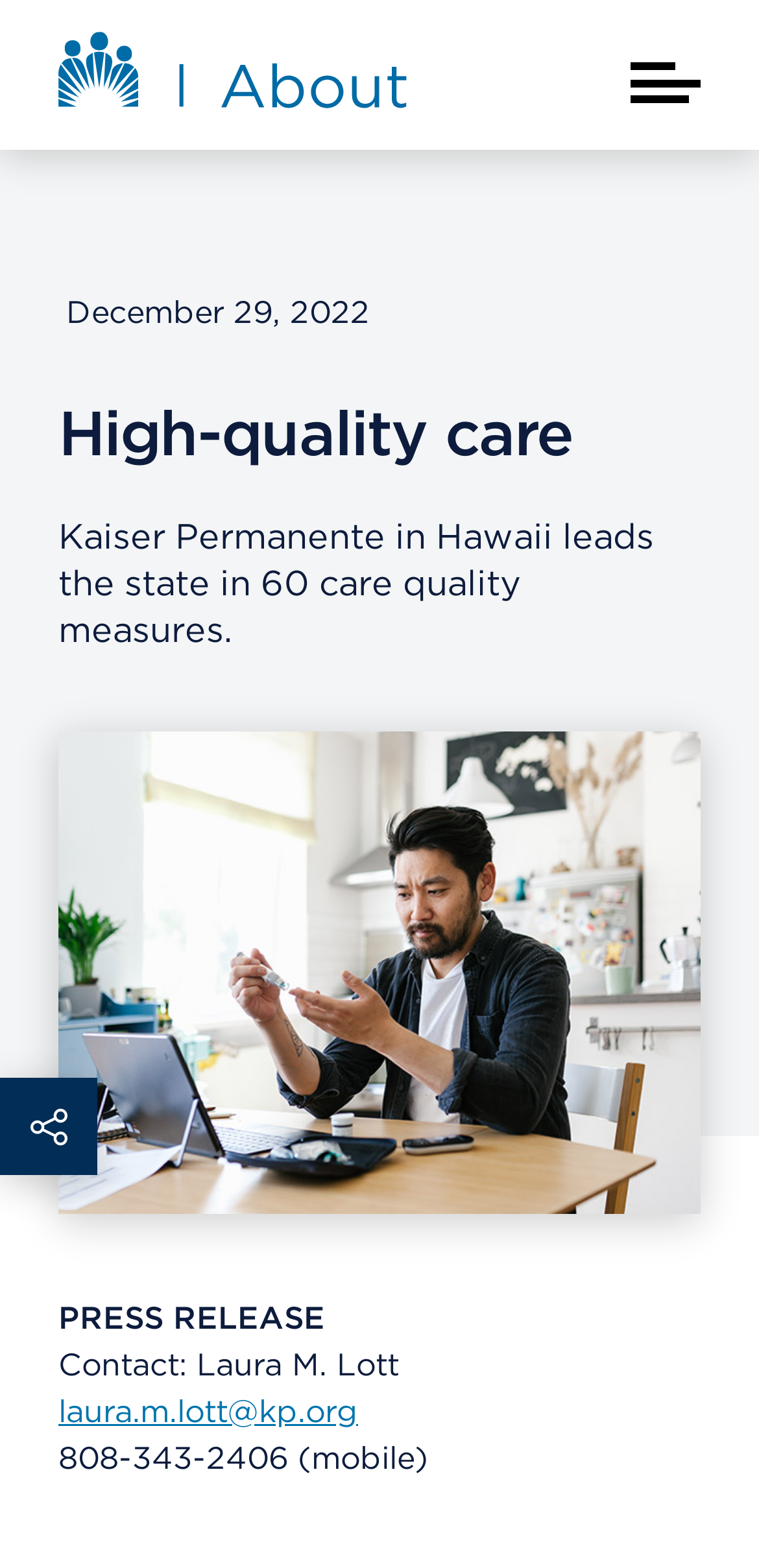What is the type of release mentioned on the webpage? Observe the screenshot and provide a one-word or short phrase answer.

Press Release